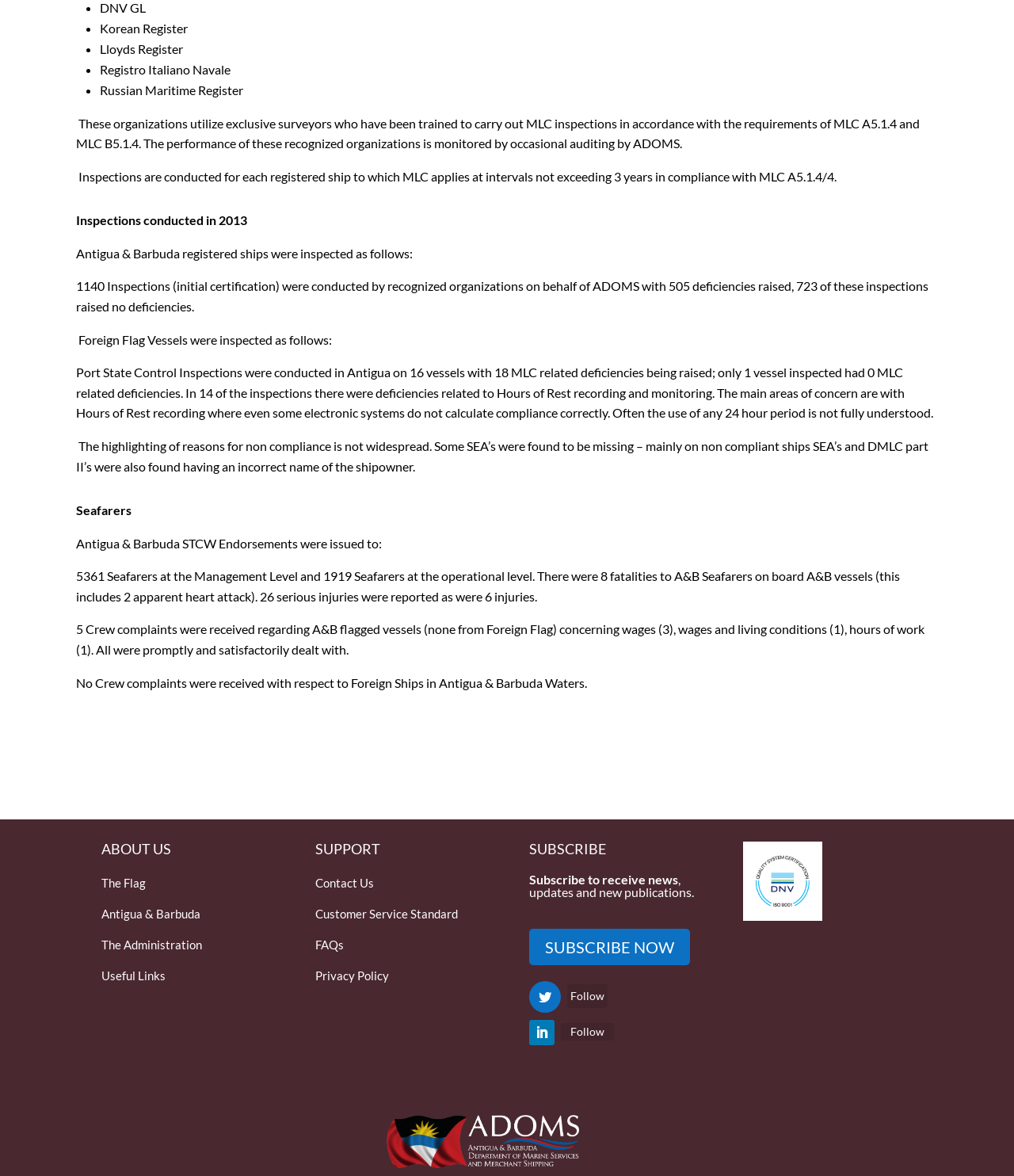Please specify the bounding box coordinates of the clickable region necessary for completing the following instruction: "Click on 'Follow'". The coordinates must consist of four float numbers between 0 and 1, i.e., [left, top, right, bottom].

[0.559, 0.837, 0.599, 0.857]